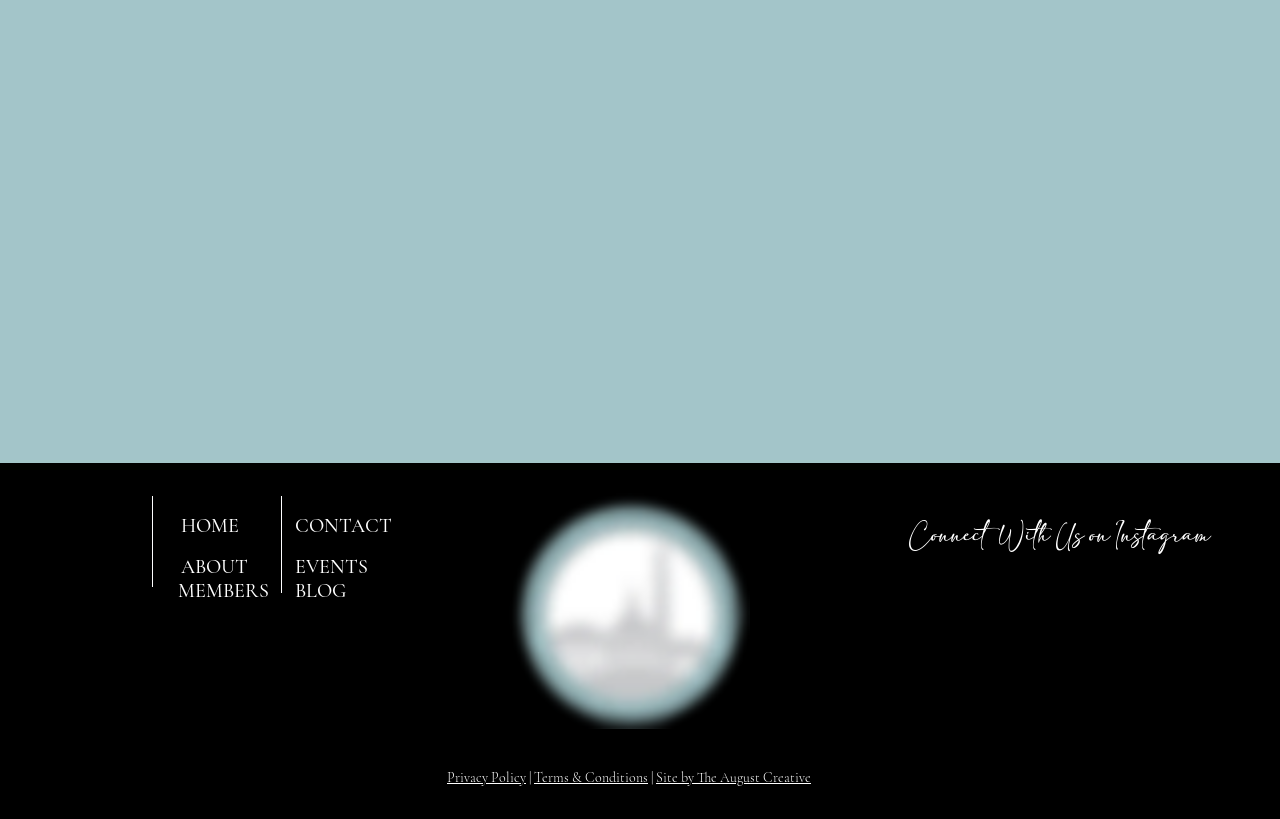Please identify the bounding box coordinates of the element on the webpage that should be clicked to follow this instruction: "view photography image". The bounding box coordinates should be given as four float numbers between 0 and 1, formatted as [left, top, right, bottom].

[0.658, 0.695, 0.819, 0.946]